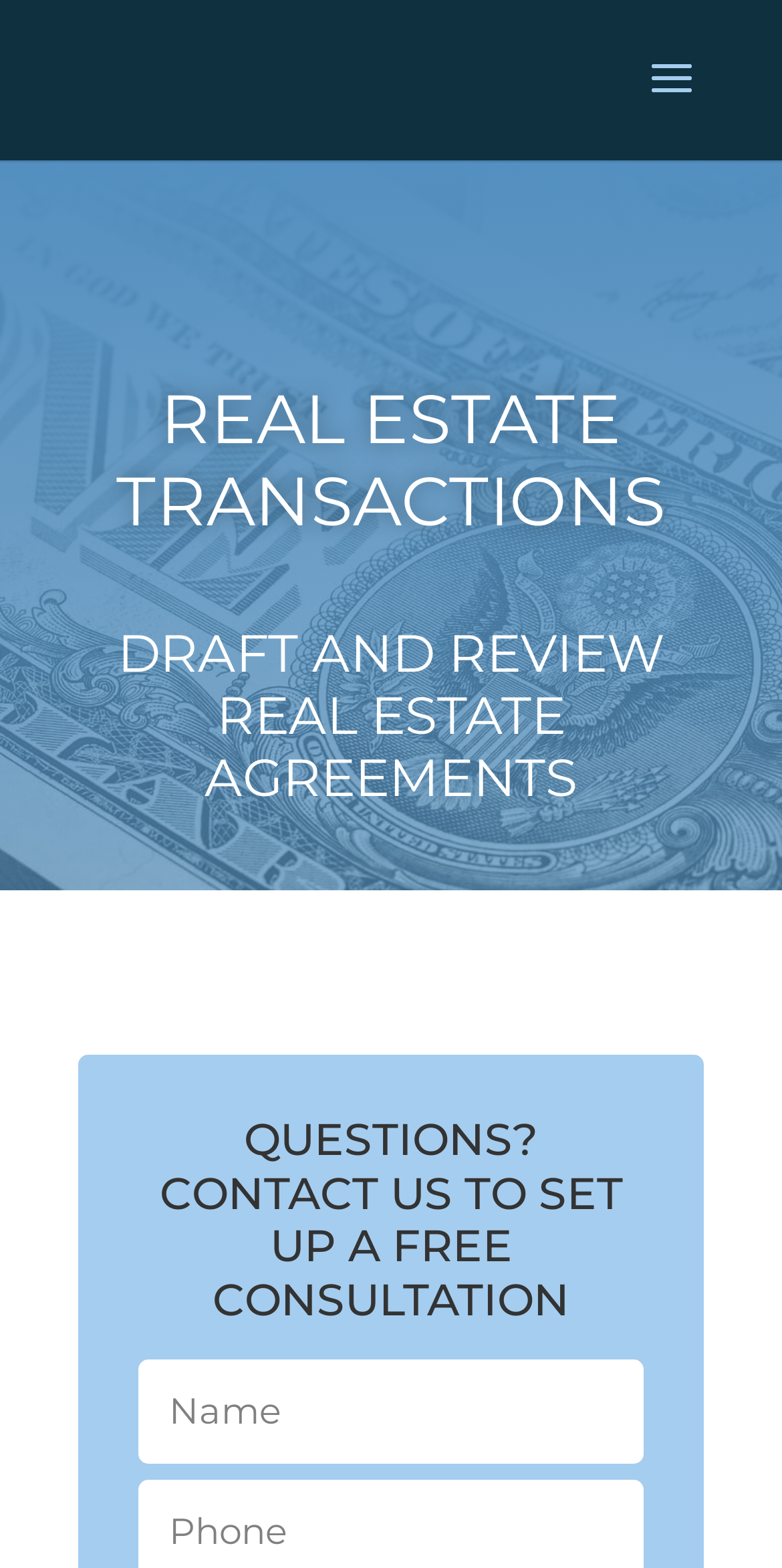Find the bounding box coordinates for the UI element that matches this description: "name="et_pb_contact_name_0" placeholder="Name"".

[0.178, 0.867, 0.823, 0.934]